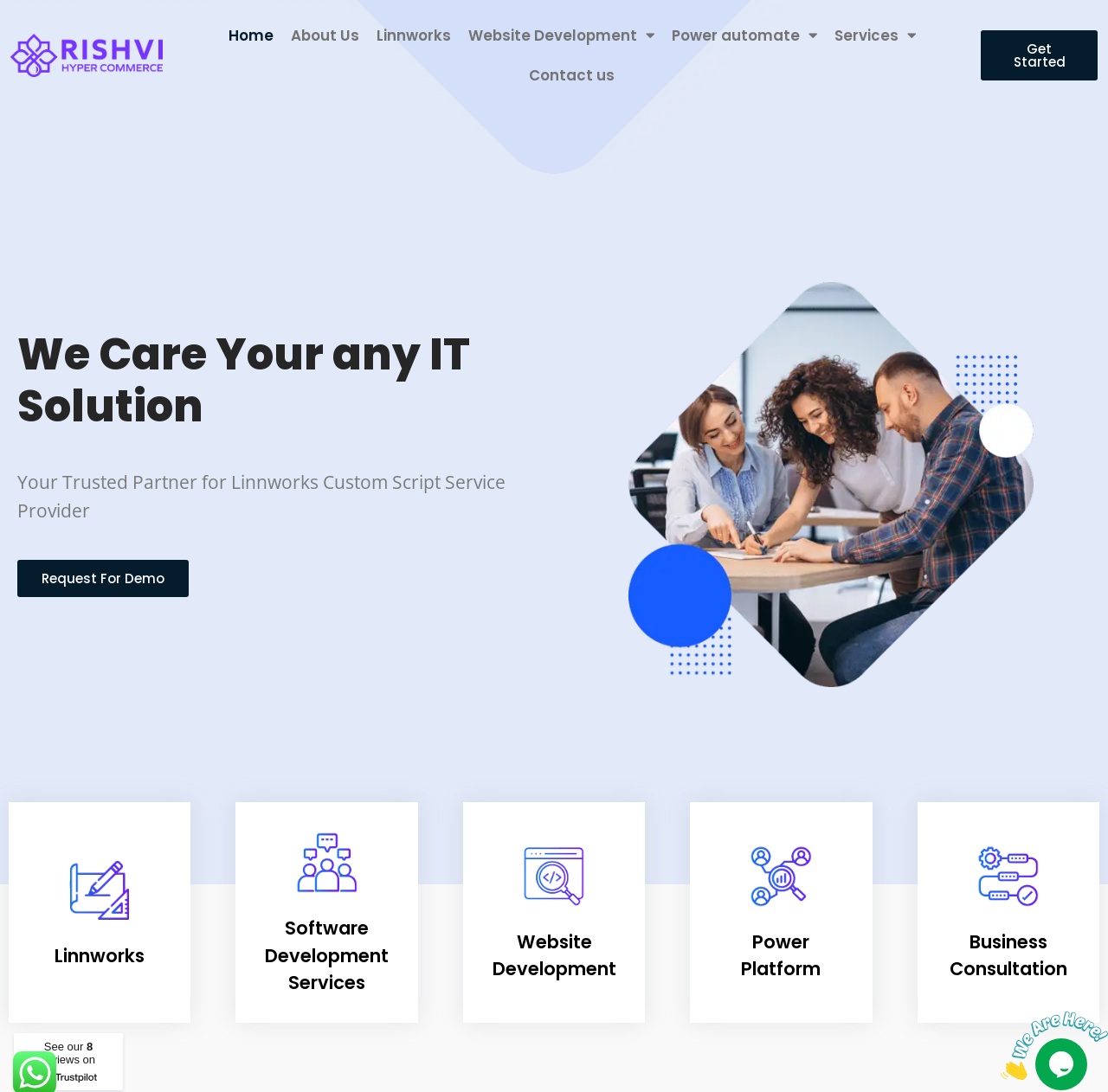Point out the bounding box coordinates of the section to click in order to follow this instruction: "Learn more about Linnworks".

[0.049, 0.863, 0.131, 0.886]